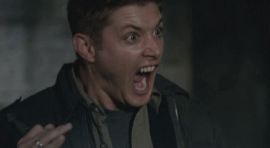Use a single word or phrase to answer the question: 
What is the tone of the scene?

Humorous